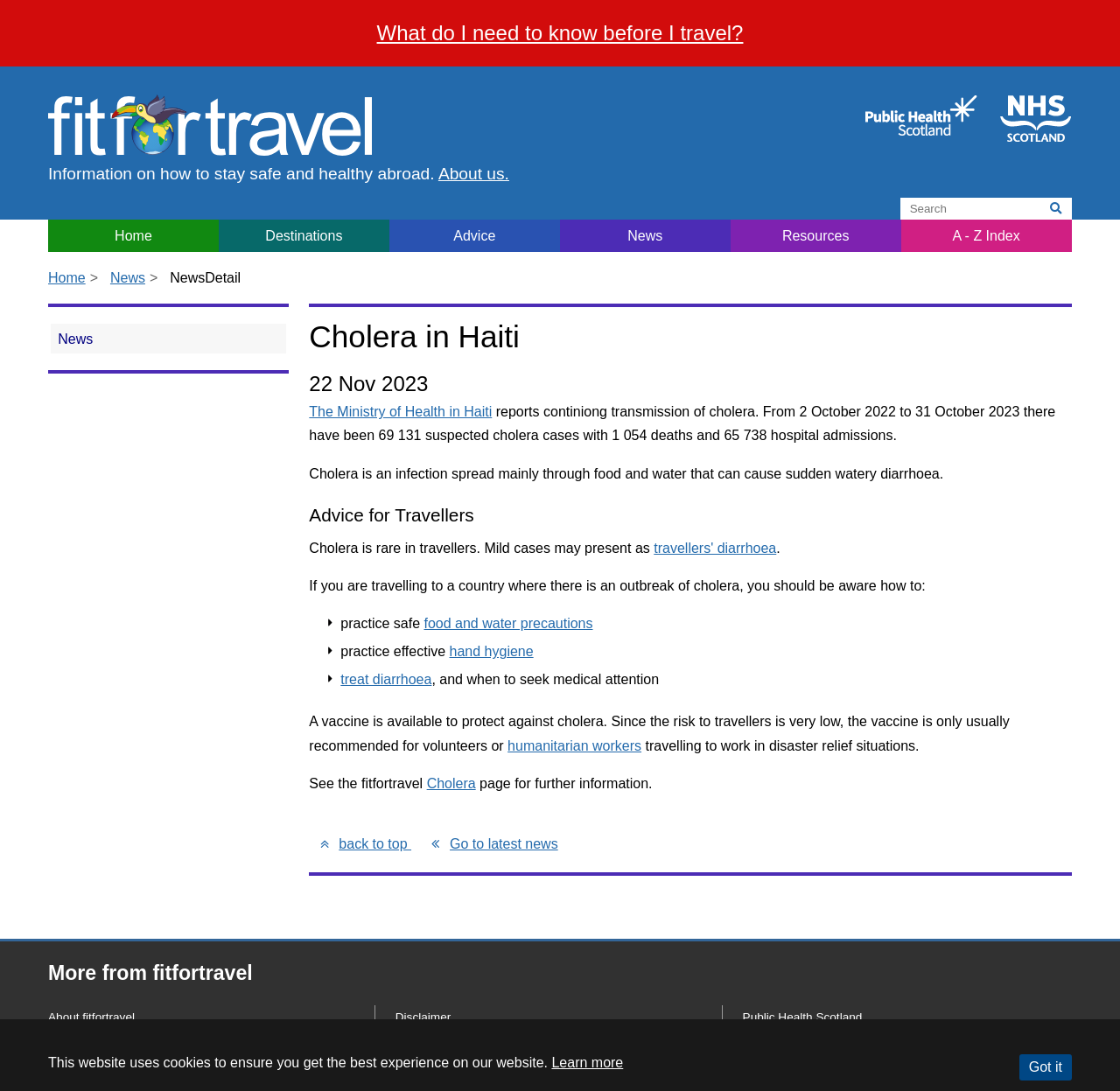Using the element description: "Learn more", determine the bounding box coordinates for the specified UI element. The coordinates should be four float numbers between 0 and 1, [left, top, right, bottom].

[0.493, 0.967, 0.556, 0.981]